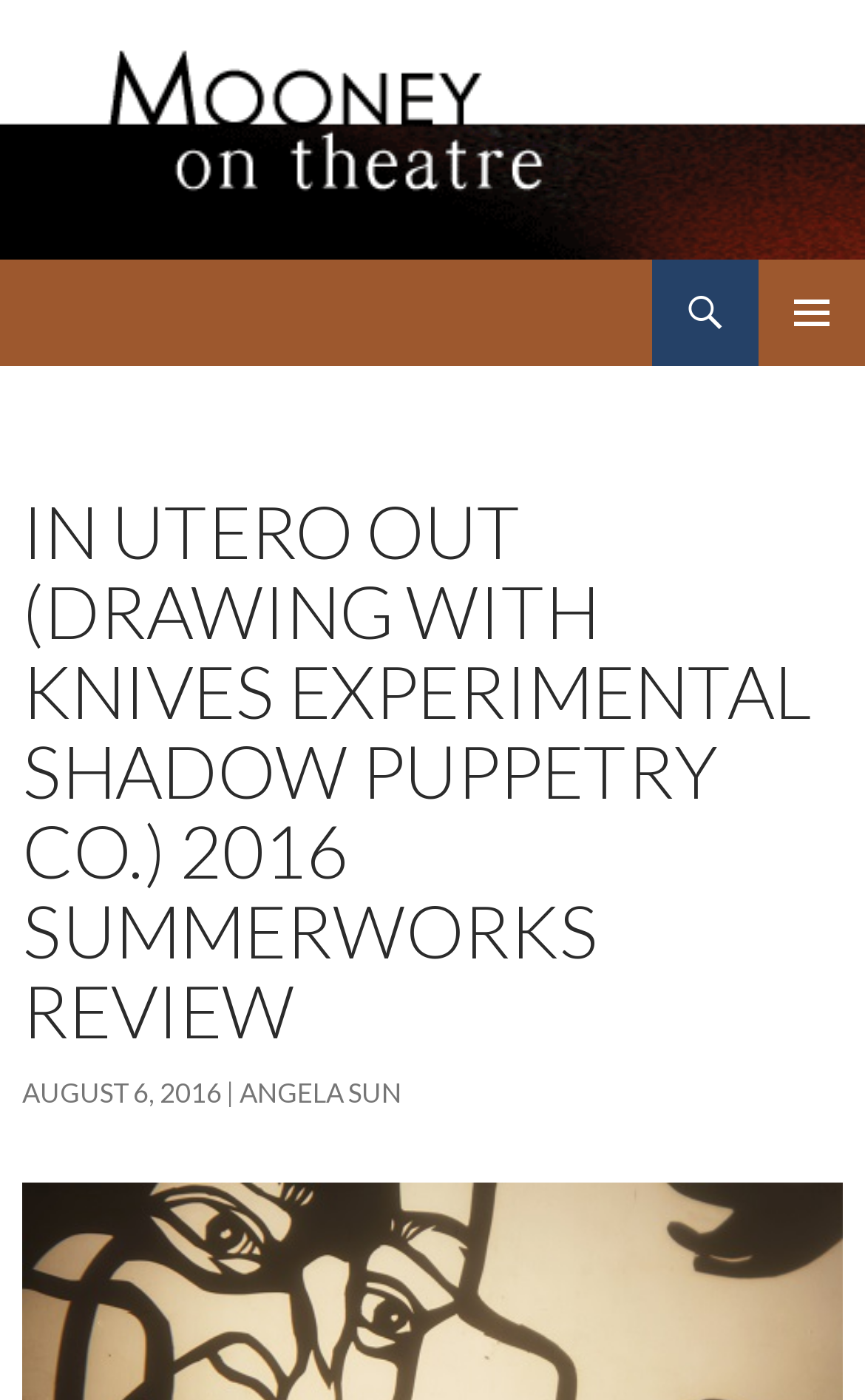Can you determine the main header of this webpage?

Mooney on Theatre